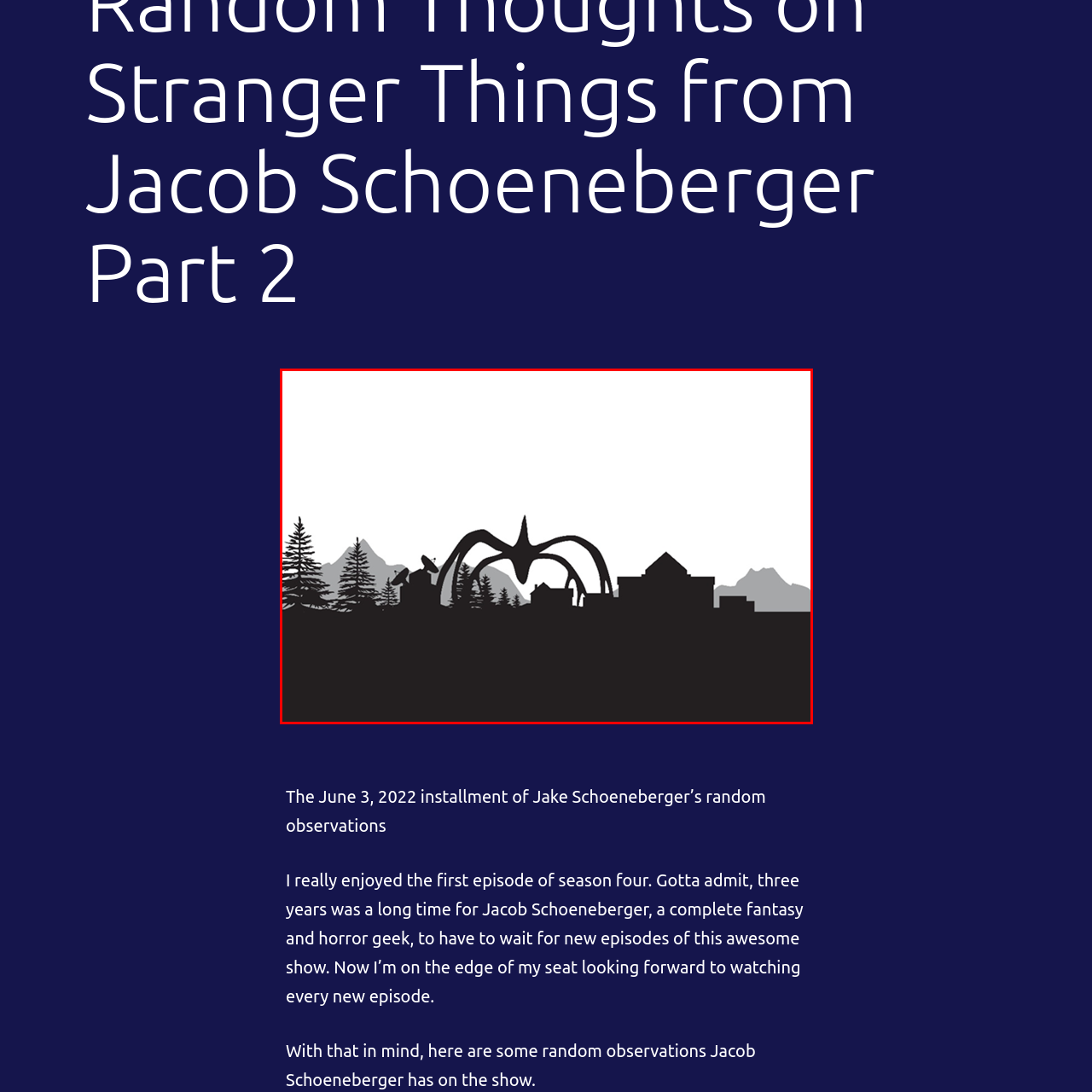What is the atmosphere of the visual storytelling?
Observe the image within the red bounding box and generate a detailed answer, ensuring you utilize all relevant visual cues.

The overall composition of the image evokes a visual storytelling atmosphere that resonates with themes of fantasy and horror, reminiscent of classic tales where creatures emerge from the shadows of ordinary life.